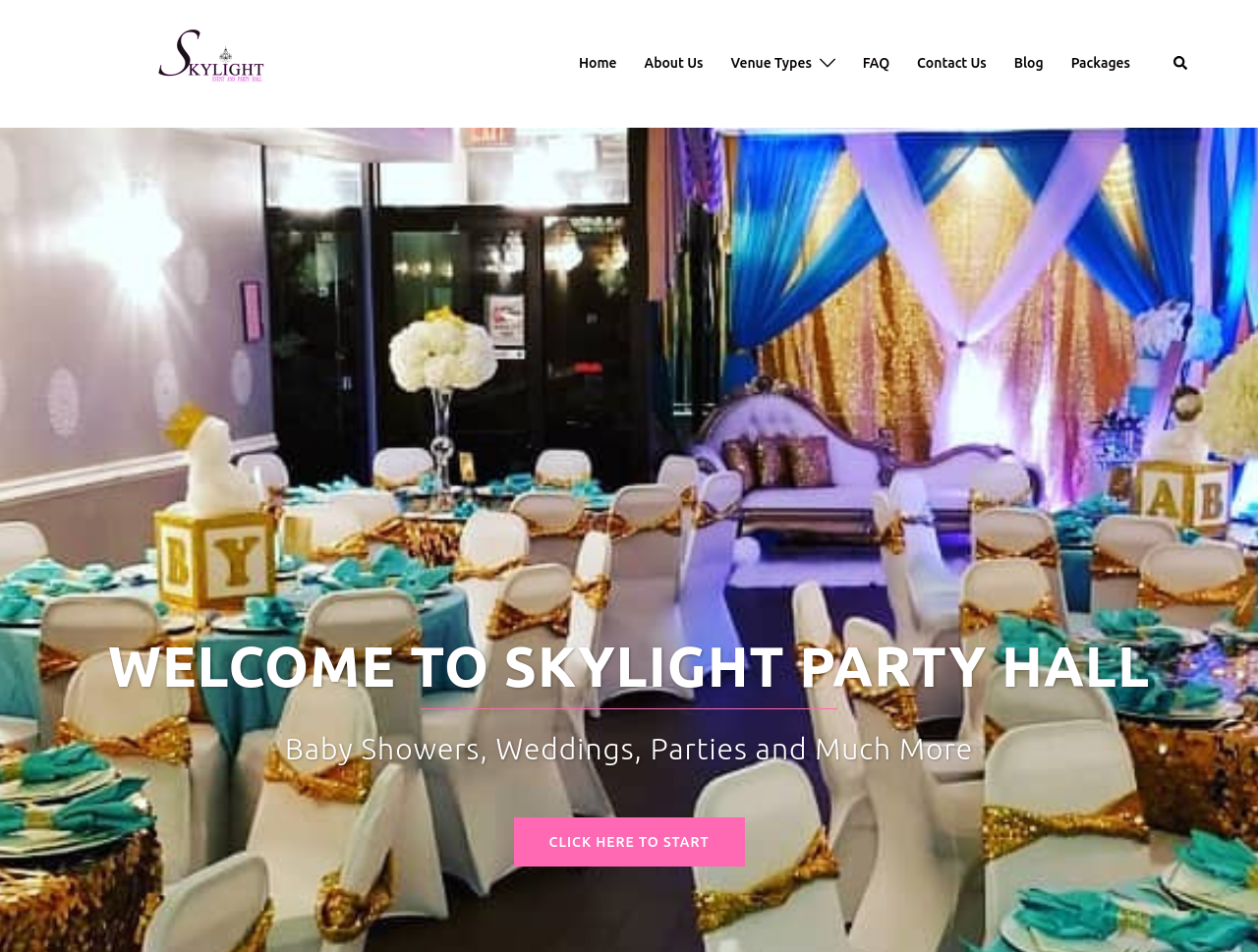Please provide the bounding box coordinates for the element that needs to be clicked to perform the instruction: "search for something". The coordinates must consist of four float numbers between 0 and 1, formatted as [left, top, right, bottom].

[0.933, 0.059, 0.945, 0.076]